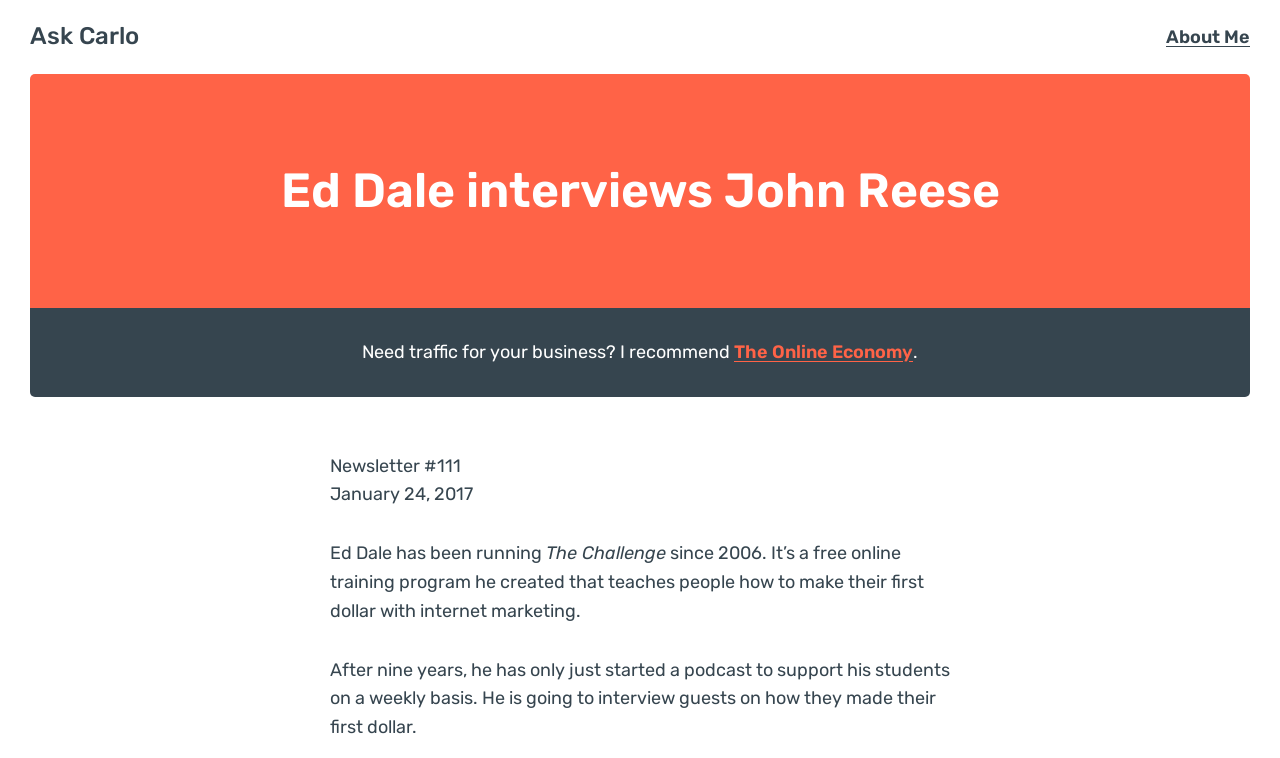What is the topic of the podcast?
Answer the question with a single word or phrase, referring to the image.

How they made their first dollar